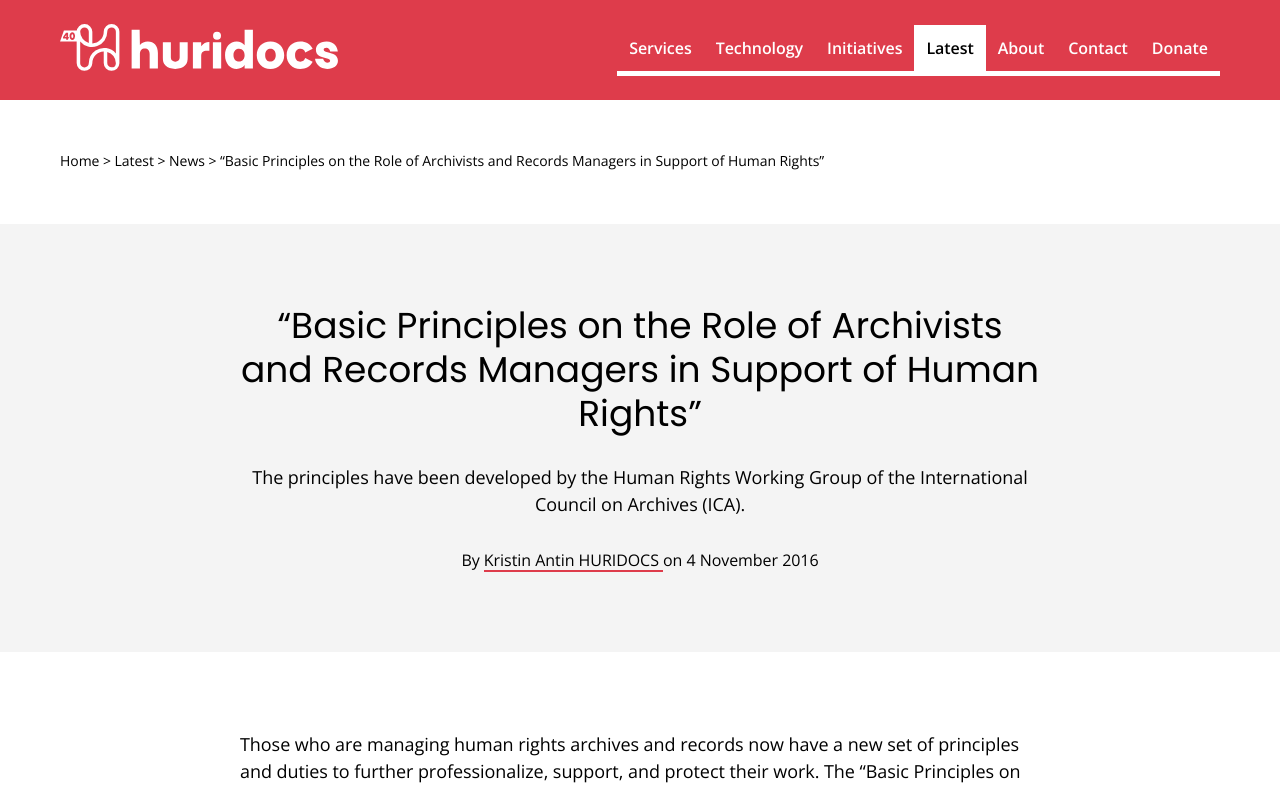Refer to the image and provide an in-depth answer to the question: 
What is the role of archivists and records managers?

I inferred the answer by analyzing the title of the webpage, '“Basic Principles on the Role of Archivists and Records Managers in Support of Human Rights”', which suggests that the role of archivists and records managers is related to supporting human rights. The webpage likely provides more information on this topic.